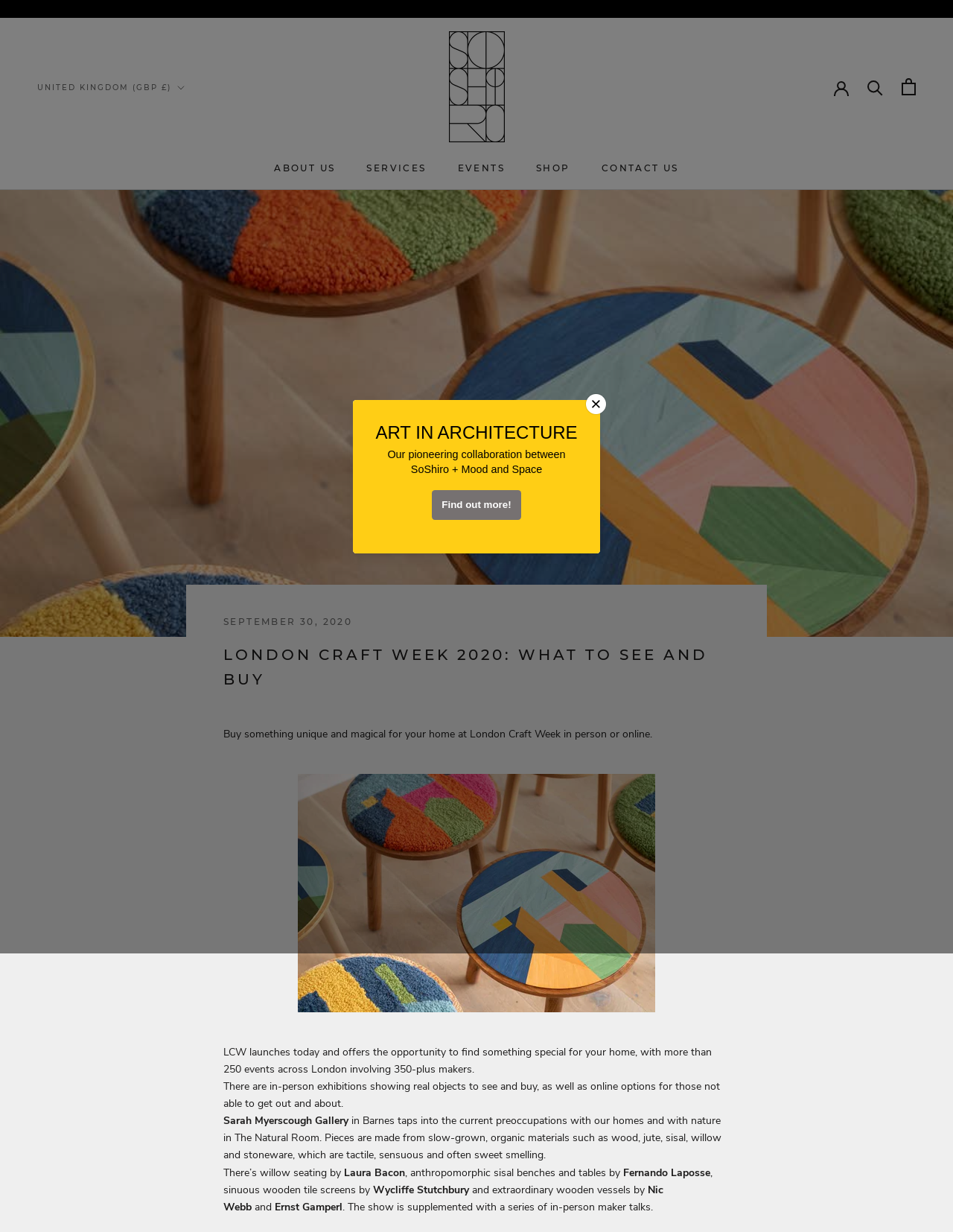What is the theme of the event?
Using the image, give a concise answer in the form of a single word or short phrase.

Home and nature